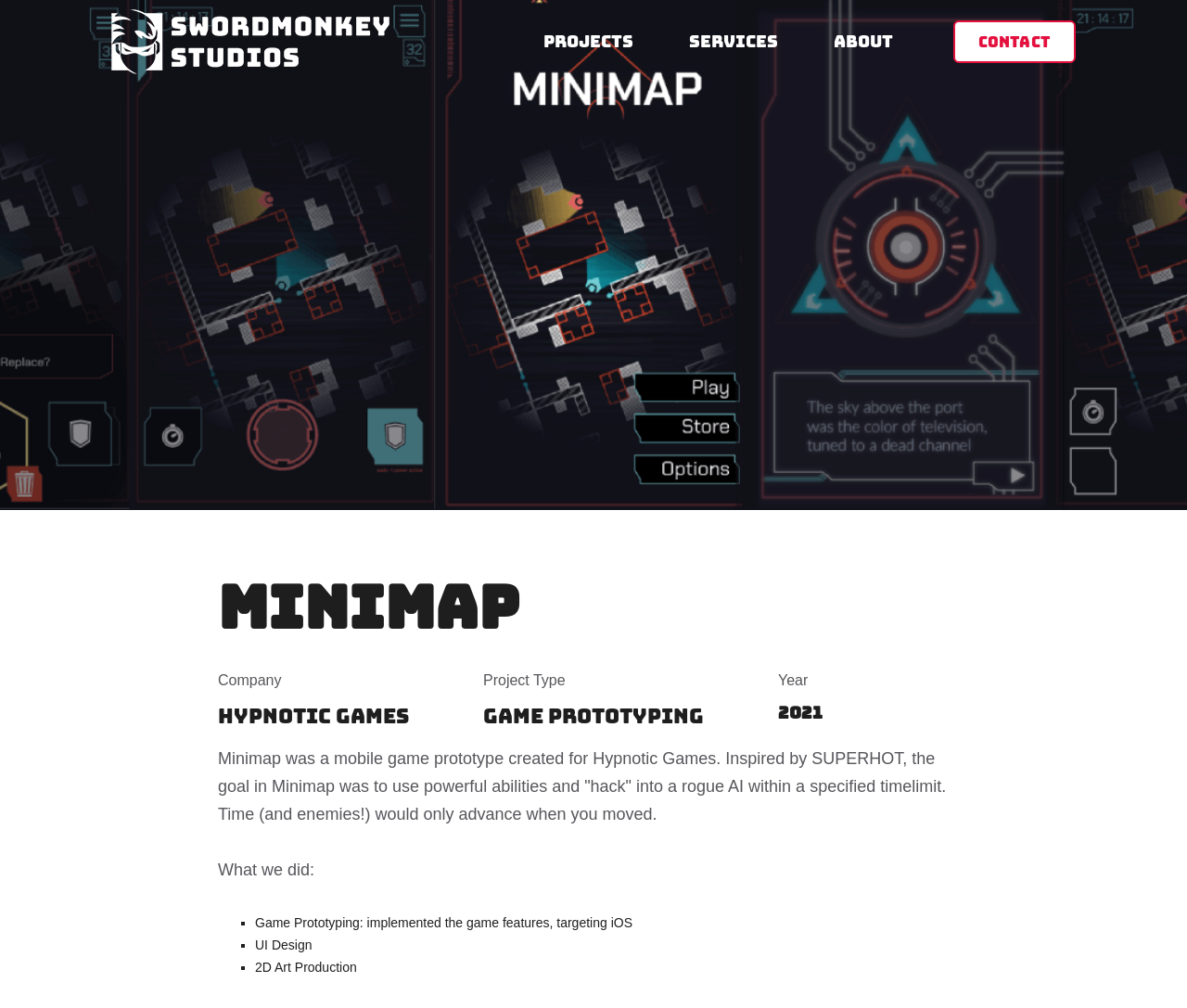Please study the image and answer the question comprehensively:
What is the name of the project showcased on the webpage?

The name of the project showcased on the webpage is Minimap, which is a mobile game prototype created for Hypnotic Games, as described in the project details section.